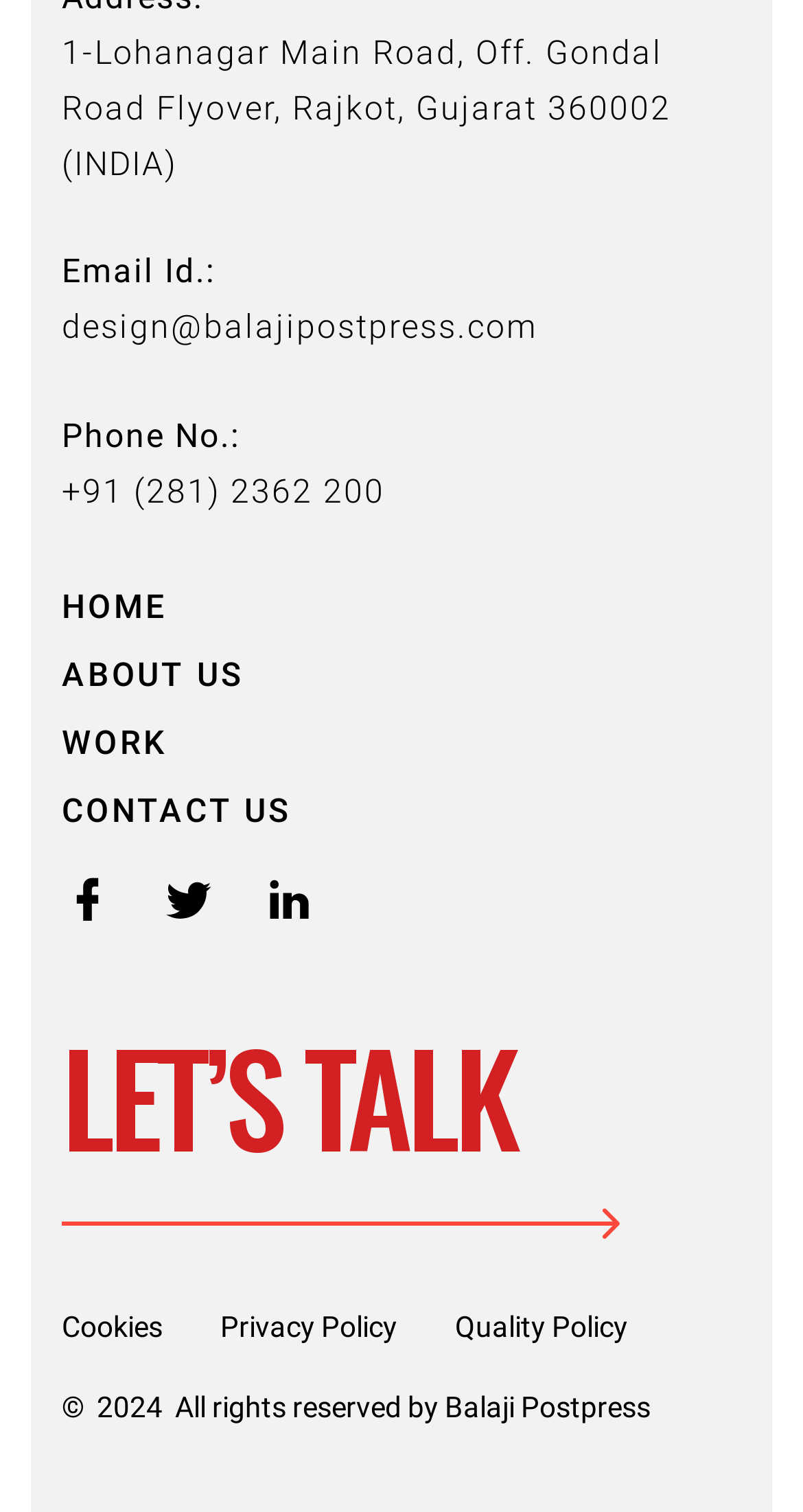Answer in one word or a short phrase: 
What are the social media links available on the webpage?

Facebook, Twitter, Instagram